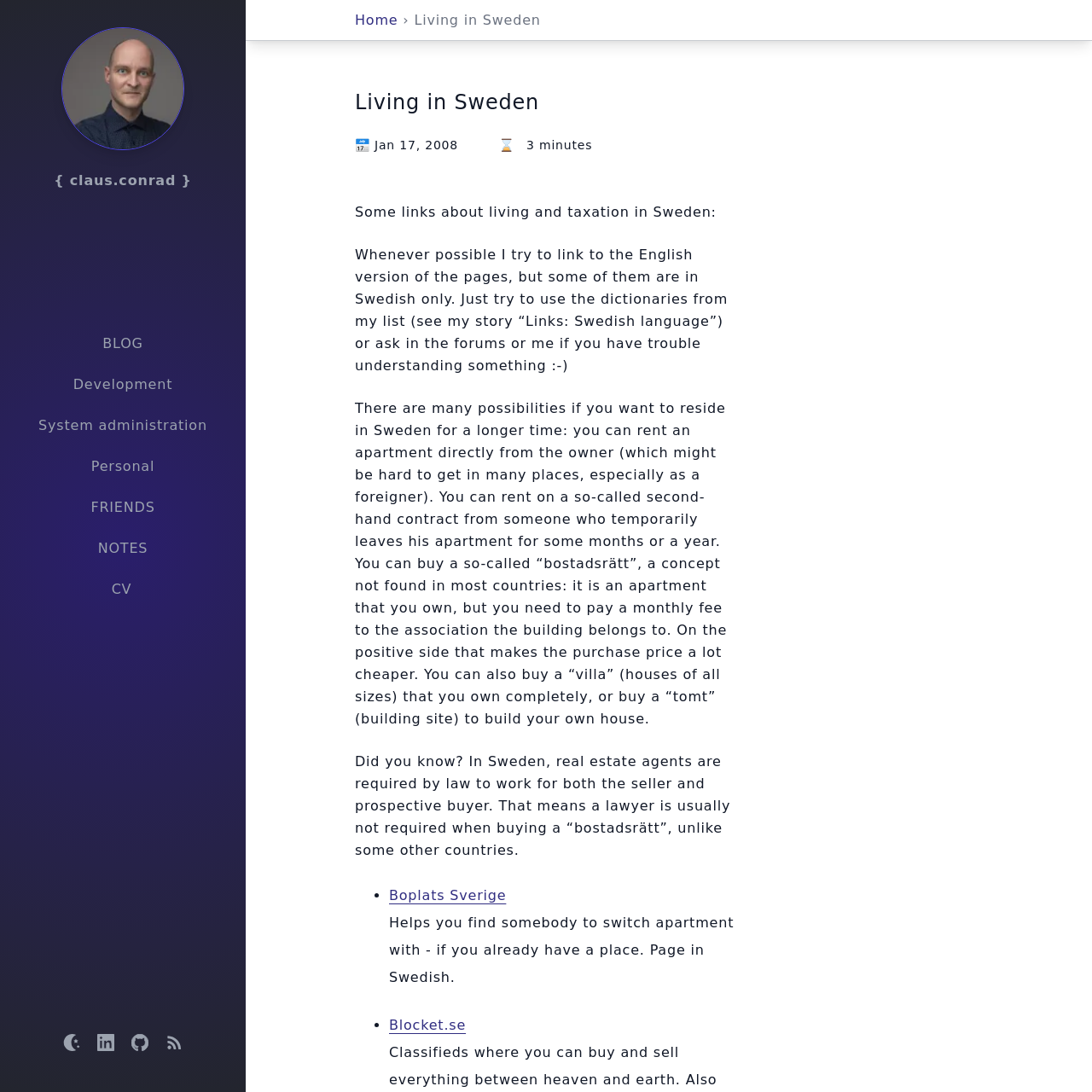Find the bounding box coordinates of the element to click in order to complete the given instruction: "View the blog author's profile."

[0.0, 0.025, 0.225, 0.138]